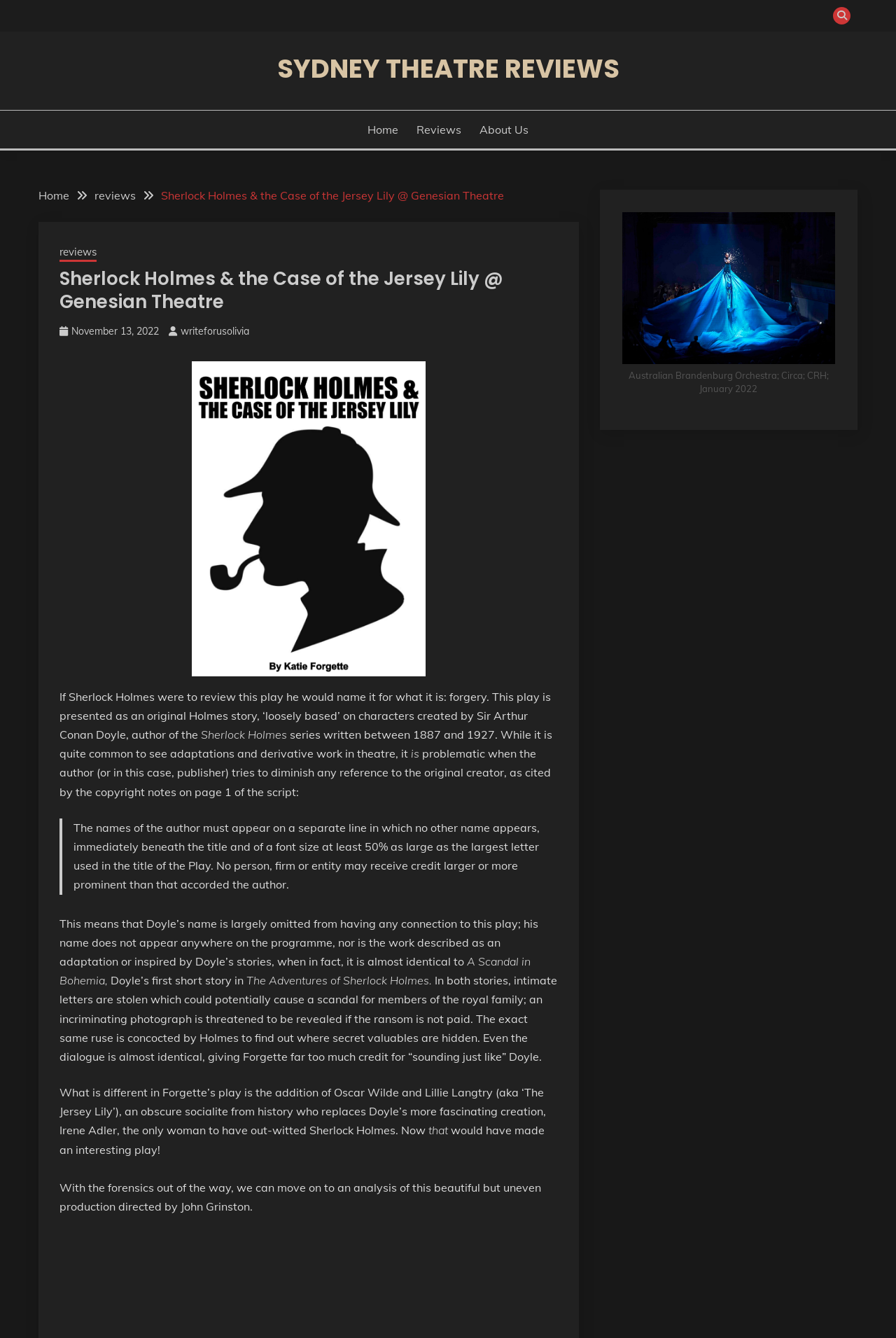What is the date of the review?
Please answer the question with a detailed response using the information from the screenshot.

I found the answer by looking at the link that says 'November 13, 2022', which is likely the date of the review. The meta description also mentions 'Friday 11 November 2022', which confirms the date.